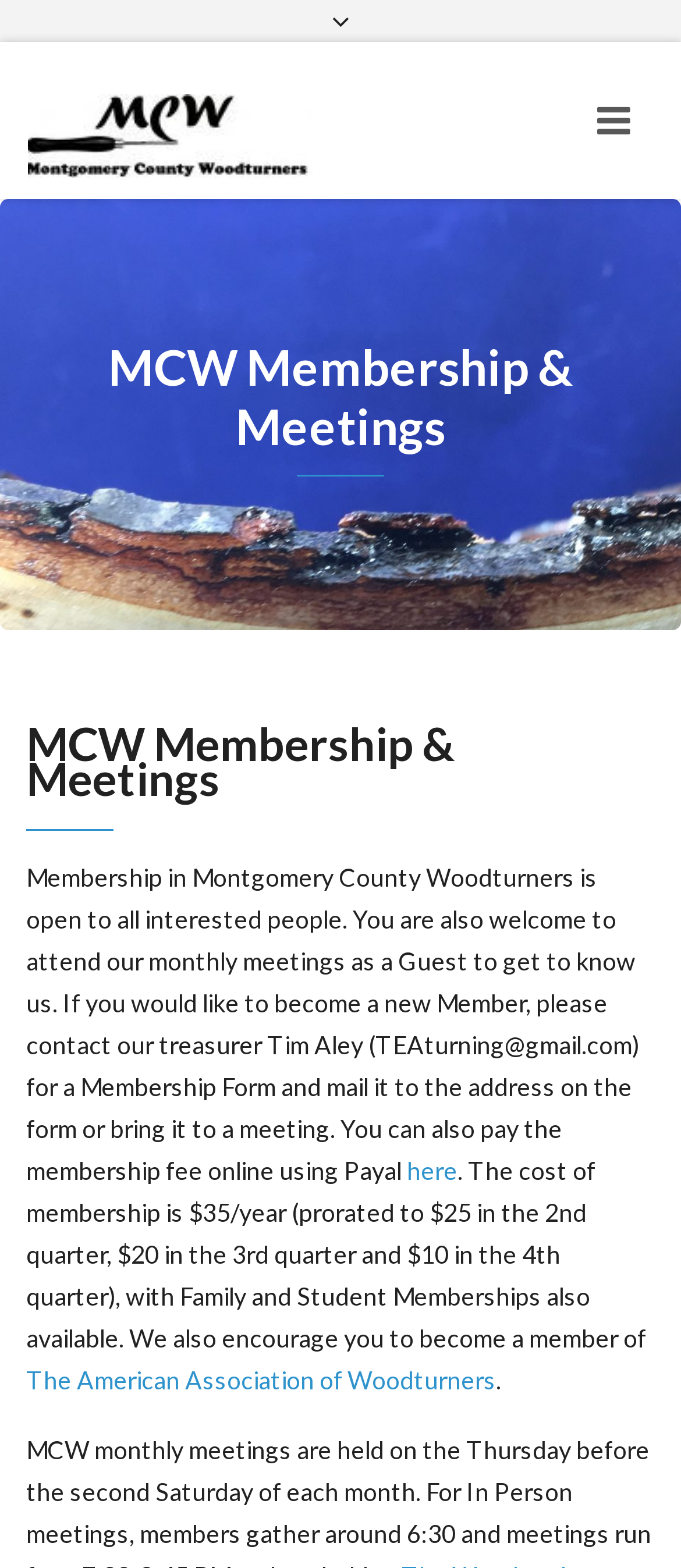Is there a link to The American Association of Woodturners?
Based on the image, provide a one-word or brief-phrase response.

Yes